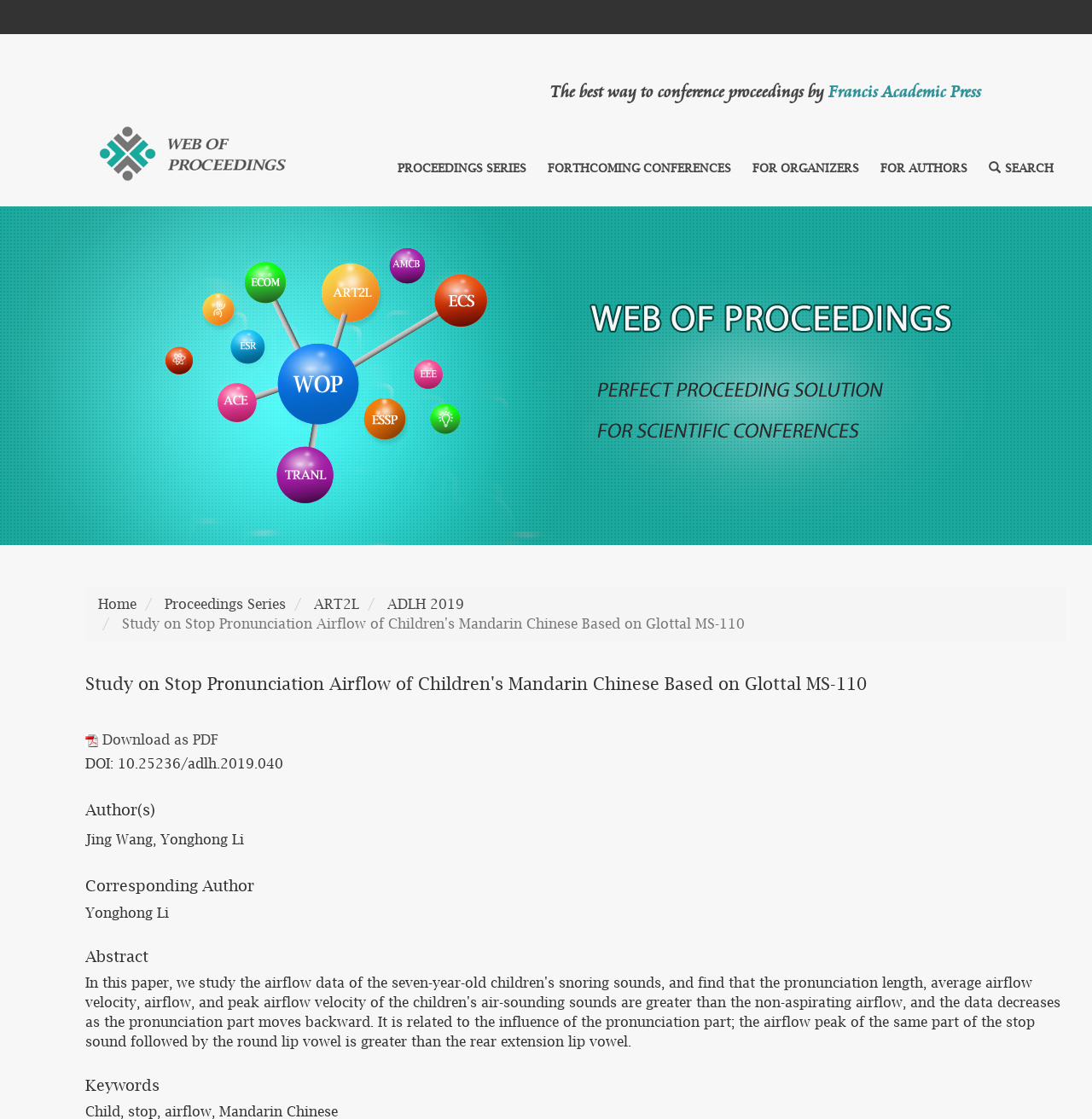What is the format of the downloadable file?
Give a comprehensive and detailed explanation for the question.

I found the answer by looking at the button labeled 'Download as PDF', which suggests that the downloadable file is in PDF format.